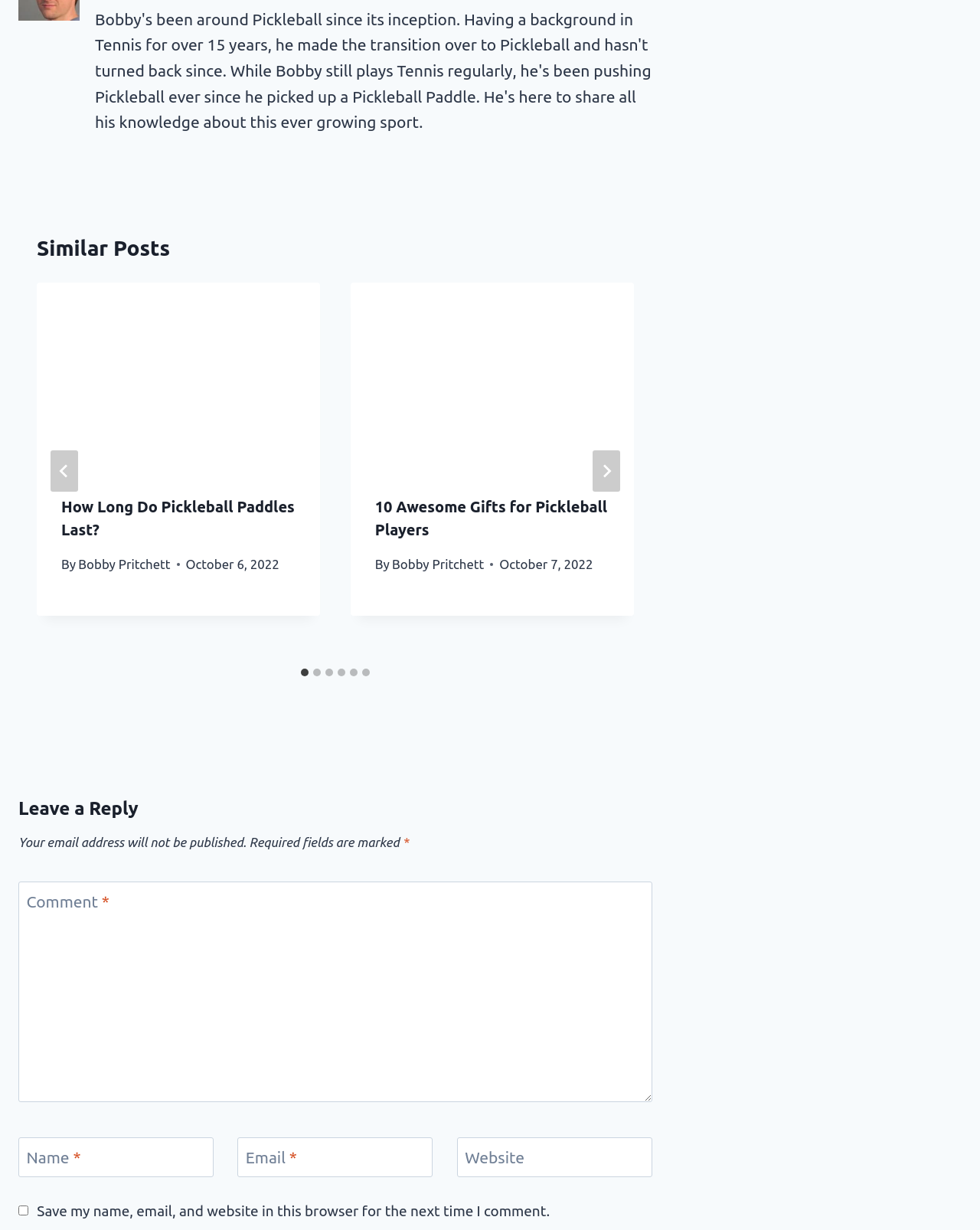Respond to the following question with a brief word or phrase:
What is the position of the 'Next' button?

Right side